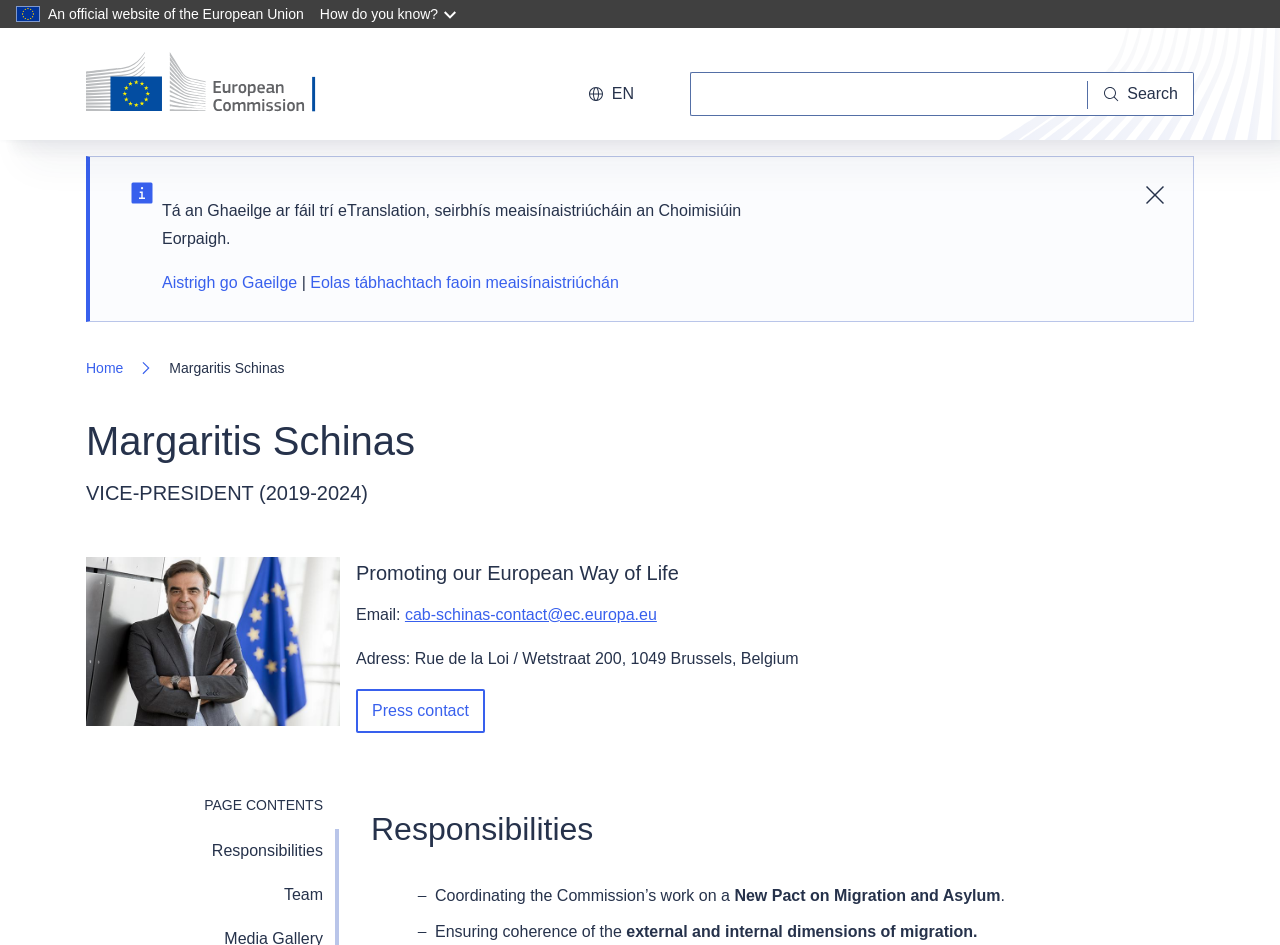Please determine the bounding box coordinates of the element's region to click in order to carry out the following instruction: "Go to home page". The coordinates should be four float numbers between 0 and 1, i.e., [left, top, right, bottom].

[0.067, 0.055, 0.269, 0.123]